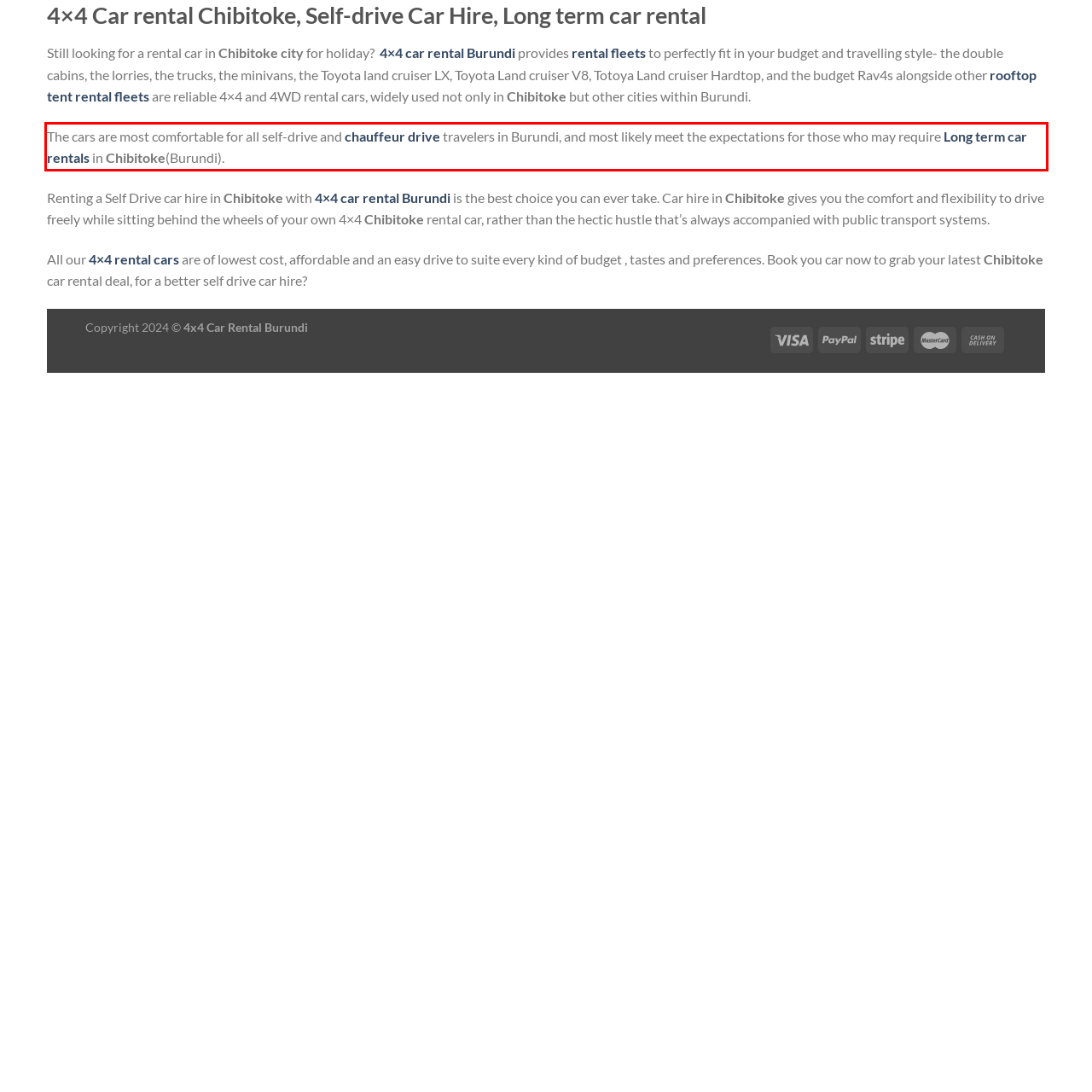In the screenshot of the webpage, find the red bounding box and perform OCR to obtain the text content restricted within this red bounding box.

The cars are most comfortable for all self-drive and chauffeur drive travelers in Burundi, and most likely meet the expectations for those who may require Long term car rentals in Chibitoke(Burundi).